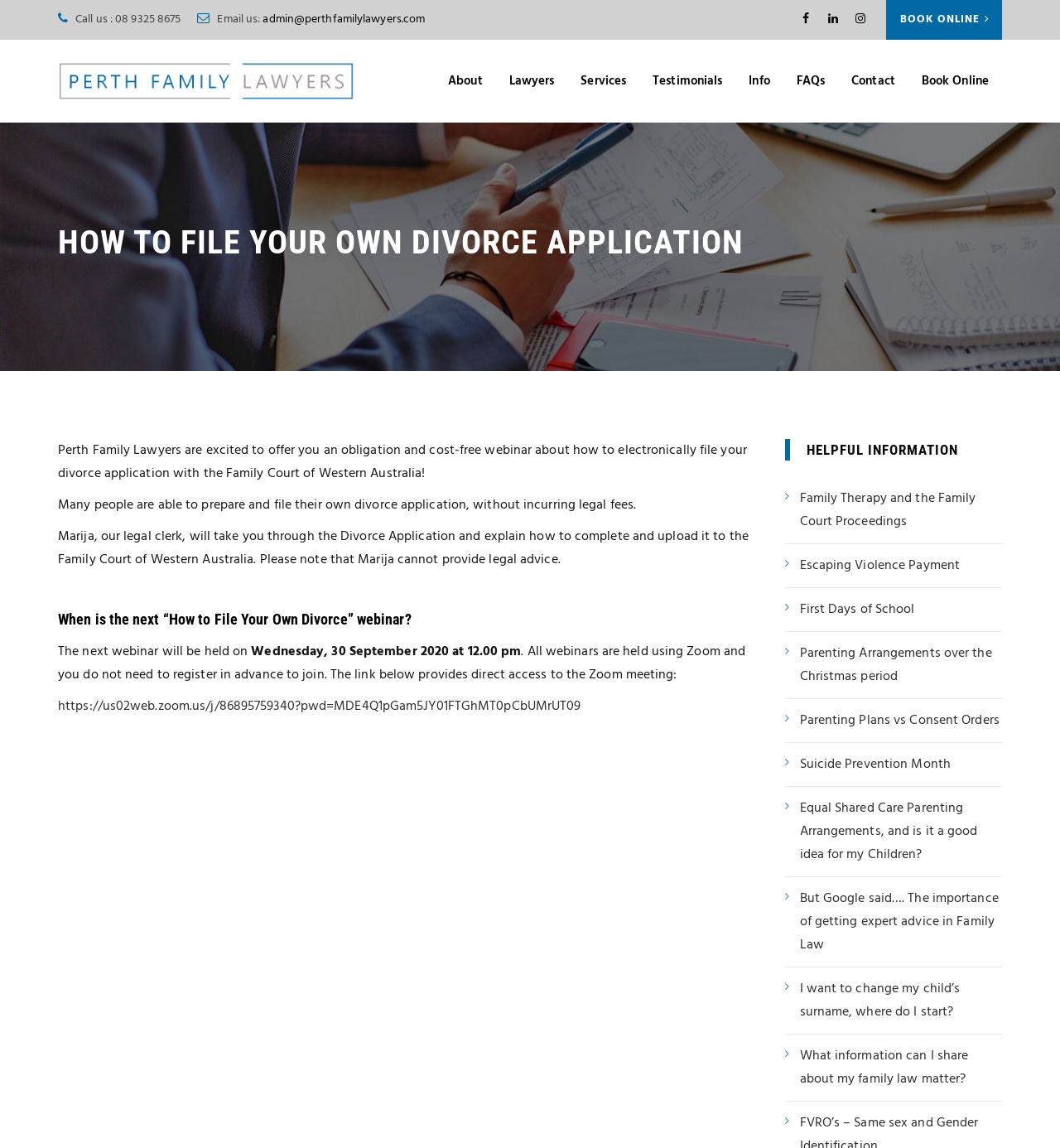Please analyze the image and give a detailed answer to the question:
What is the phone number to call?

I found the phone number by looking at the top section of the webpage, where it says 'Call us : 08 9325 8675'. This is likely a contact number for Perth Family Lawyers.